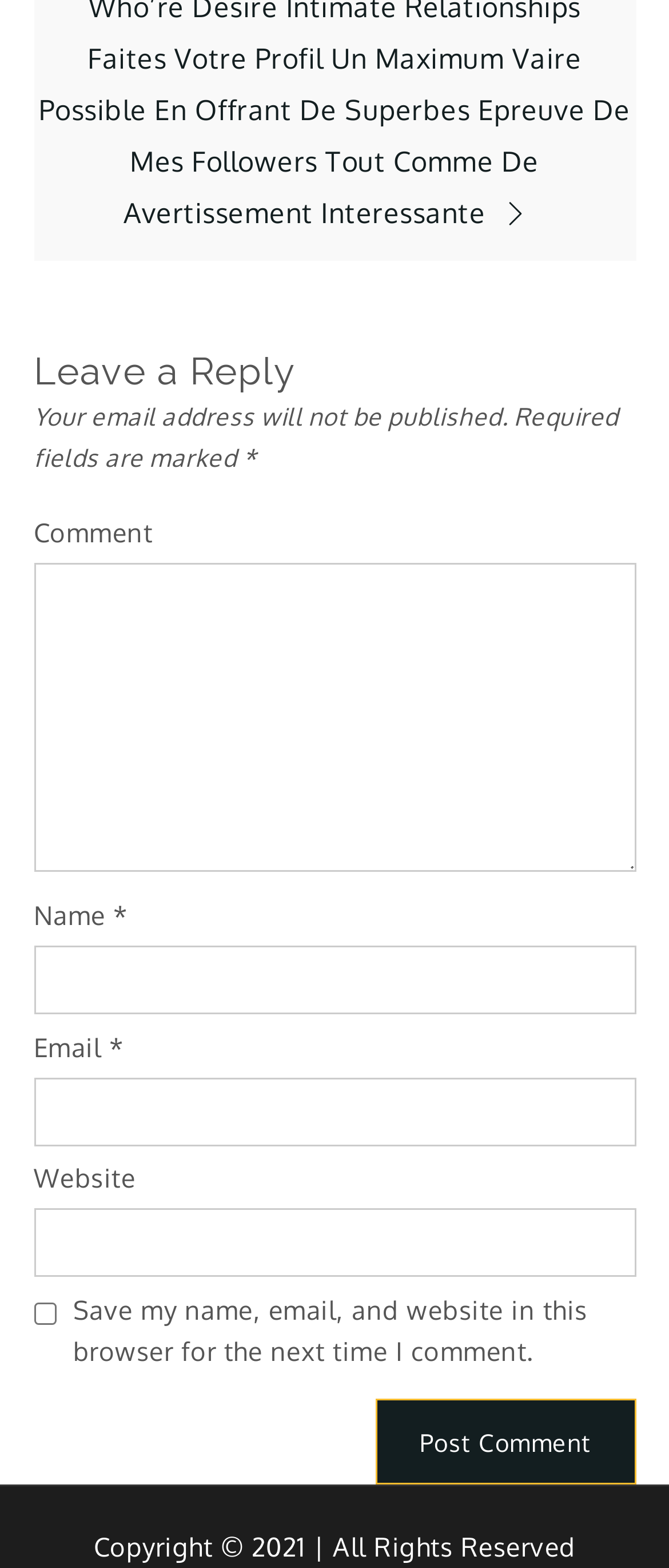Please provide a comprehensive answer to the question below using the information from the image: What is the purpose of the checkbox?

The checkbox is located below the 'Email' field and is labeled 'Save my name, email, and website in this browser for the next time I comment.' This suggests that its purpose is to save the user's comment information for future use.